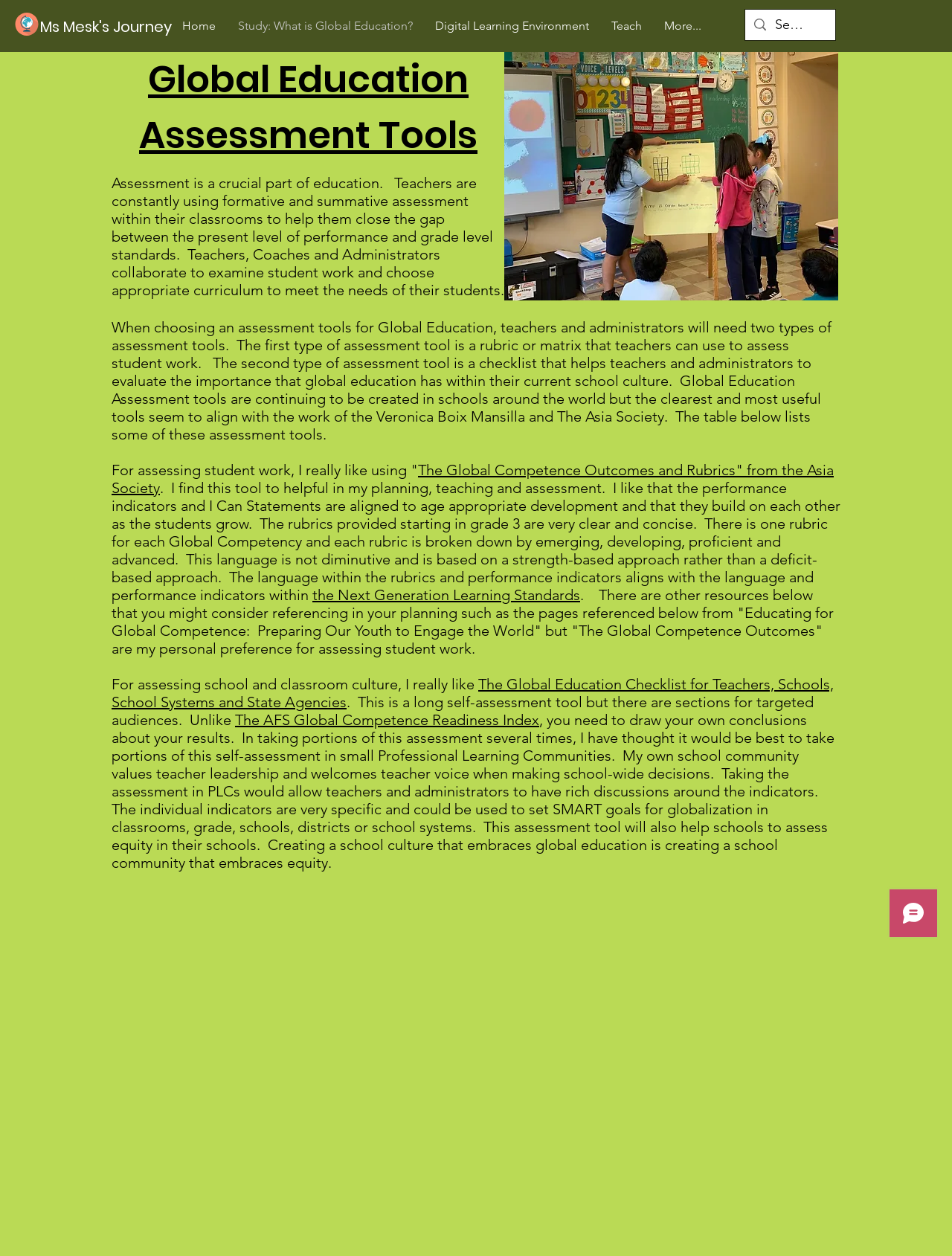Give a detailed account of the webpage.

This webpage is about global education assessment tools, specifically reviewing the tools teachers might use to assess both their larger school ecosystem for globalized education and student progress. 

At the top left corner, there is a link "Ms Mesk's Journey" and another link with no text. Below these links, there is a navigation menu labeled "Site" with several links, including "Home", "Study: What is Global Education?", "Digital Learning Environment", "Teach", and "More...". 

To the right of the navigation menu, there is a search bar with a magnifying glass icon and a search box where users can input their queries. 

The main content of the webpage starts with a heading "Global Education Assessment Tools" followed by a paragraph of text explaining the importance of assessment in education. Below this paragraph, there is an image, likely a photo, and then several blocks of text discussing the two types of assessment tools needed for global education: rubrics or matrices and checklists. 

The webpage then lists some assessment tools, including "The Global Competence Outcomes and Rubrics" from the Asia Society, which is recommended by the author for assessing student work. The author also mentions other resources, such as "Educating for Global Competence: Preparing Our Youth to Engage the World". 

Further down, the webpage discusses assessing school and classroom culture, recommending "The Global Education Checklist for Teachers, Schools, School Systems and State Agencies" and mentioning "The AFS Global Competence Readiness Index" as another option. 

Finally, at the bottom right corner of the webpage, there is a Wix Chat iframe, likely a chat support feature.